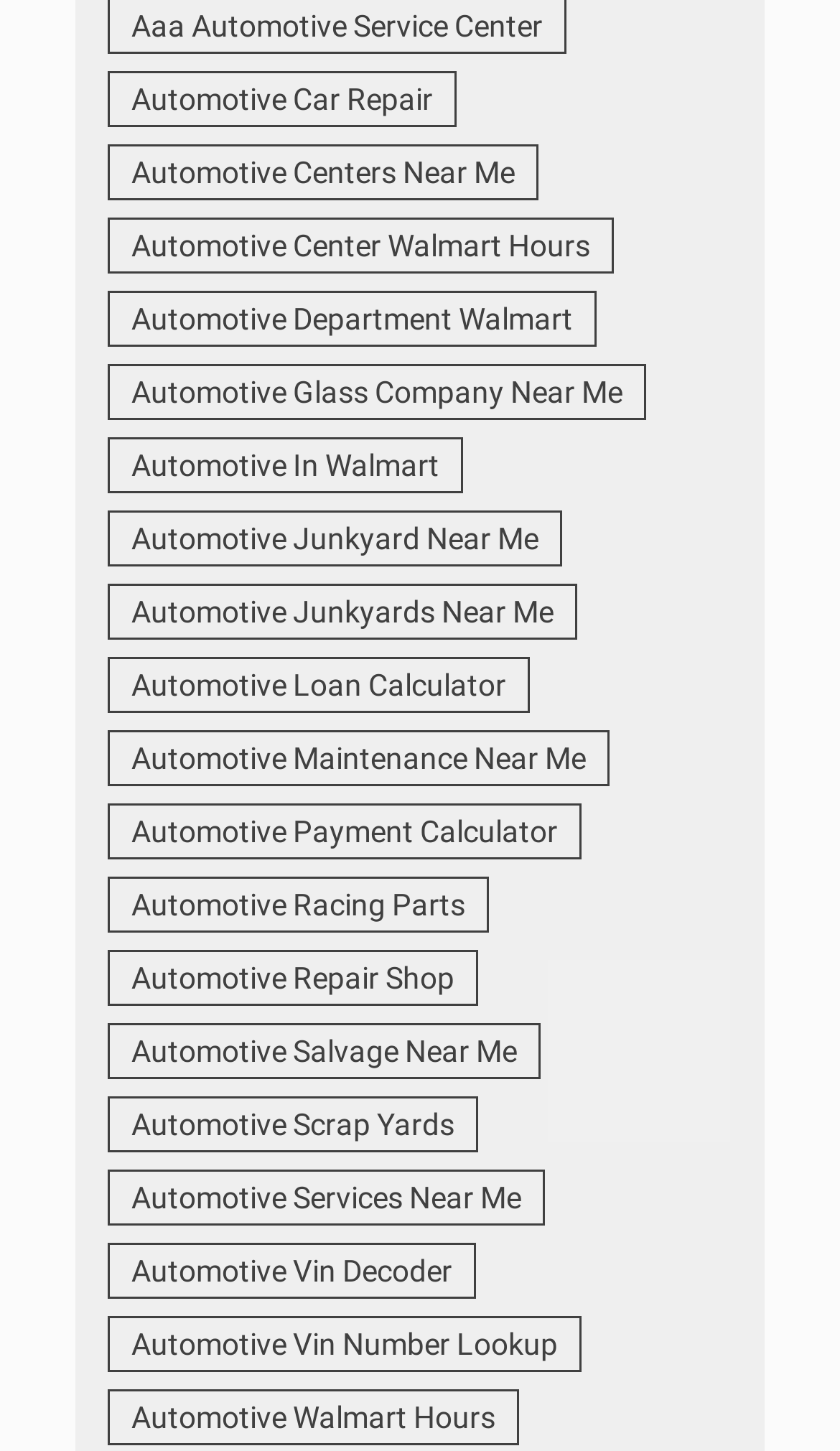Find the bounding box coordinates of the clickable region needed to perform the following instruction: "Get automotive loan calculator". The coordinates should be provided as four float numbers between 0 and 1, i.e., [left, top, right, bottom].

[0.128, 0.452, 0.631, 0.491]